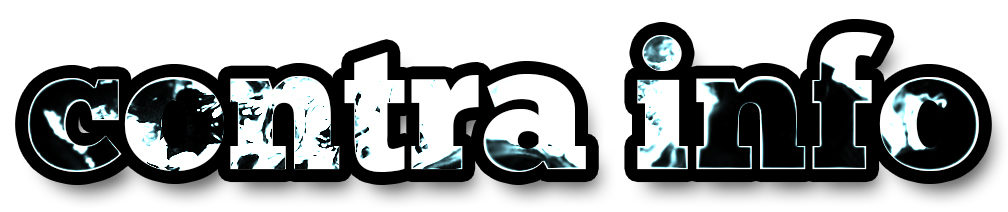What is the tone of the logo?
Refer to the image and provide a one-word or short phrase answer.

Dynamic and urgent